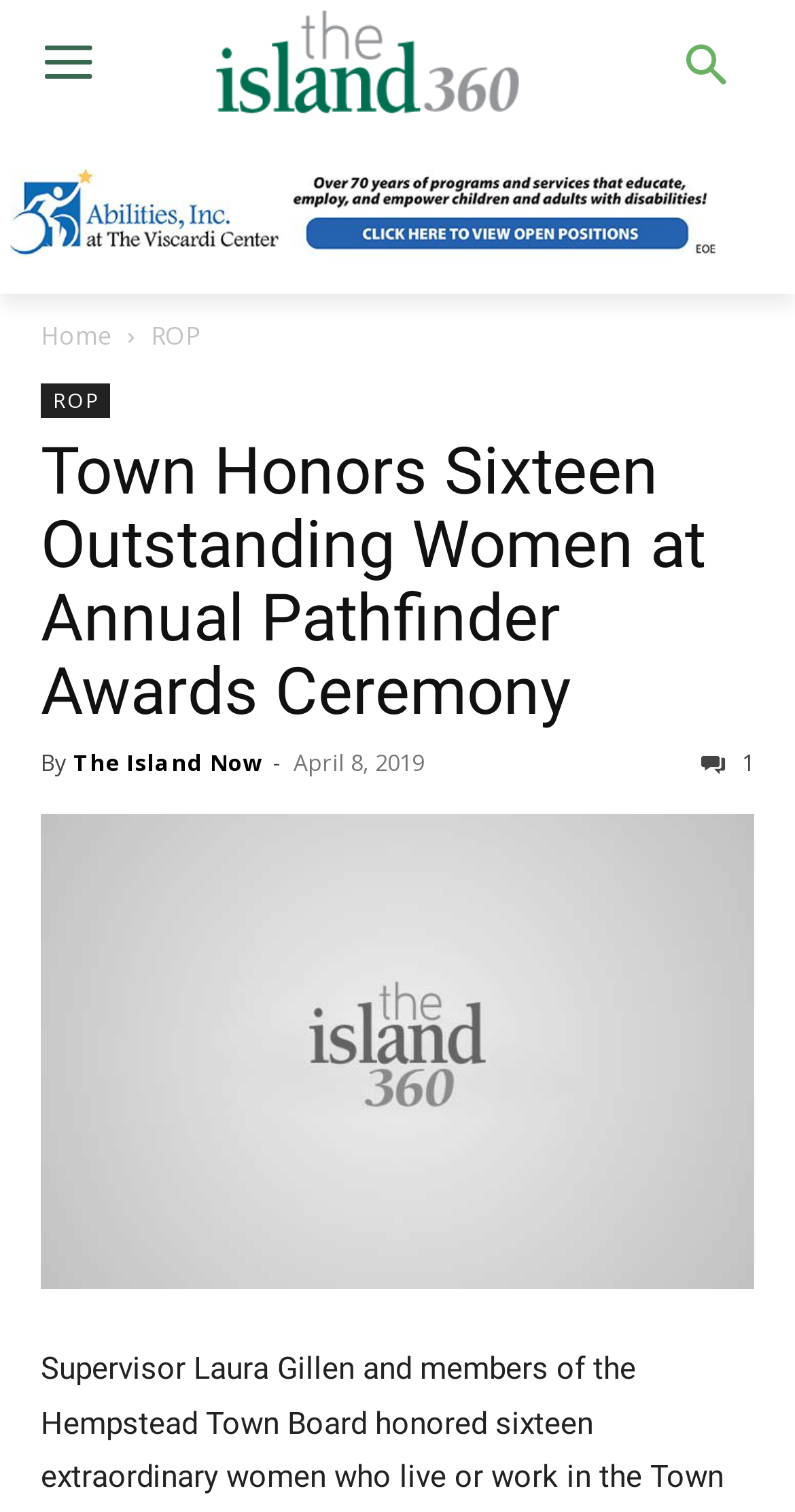Use a single word or phrase to respond to the question:
How many images are on the page?

2